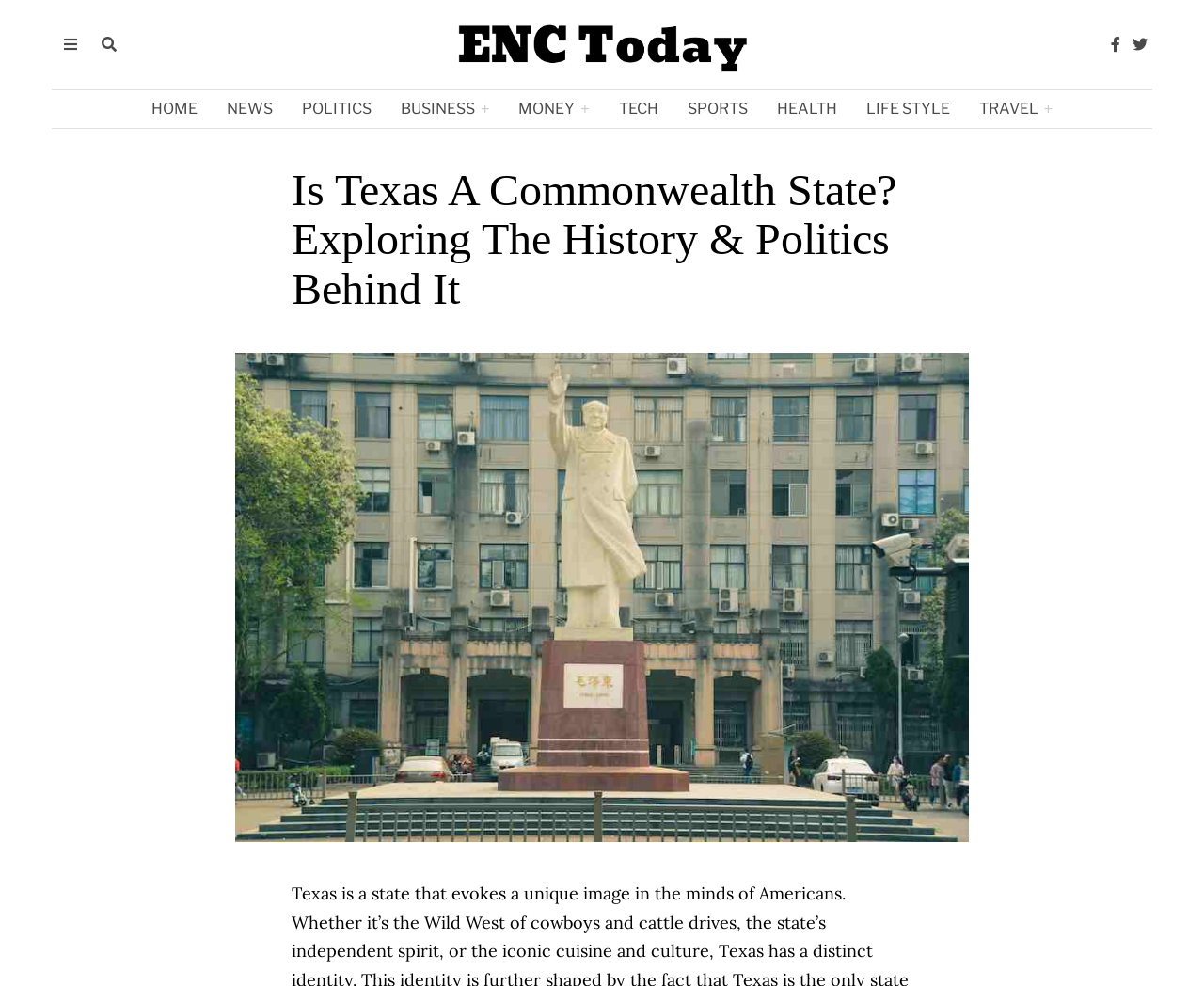Based on the visual content of the image, answer the question thoroughly: What is the topic of the main article on this webpage?

The webpage's content, including the heading 'Is Texas A Commonwealth State? Exploring The History & Politics Behind It', suggests that the main article is about Texas and its relationship with being a commonwealth state.